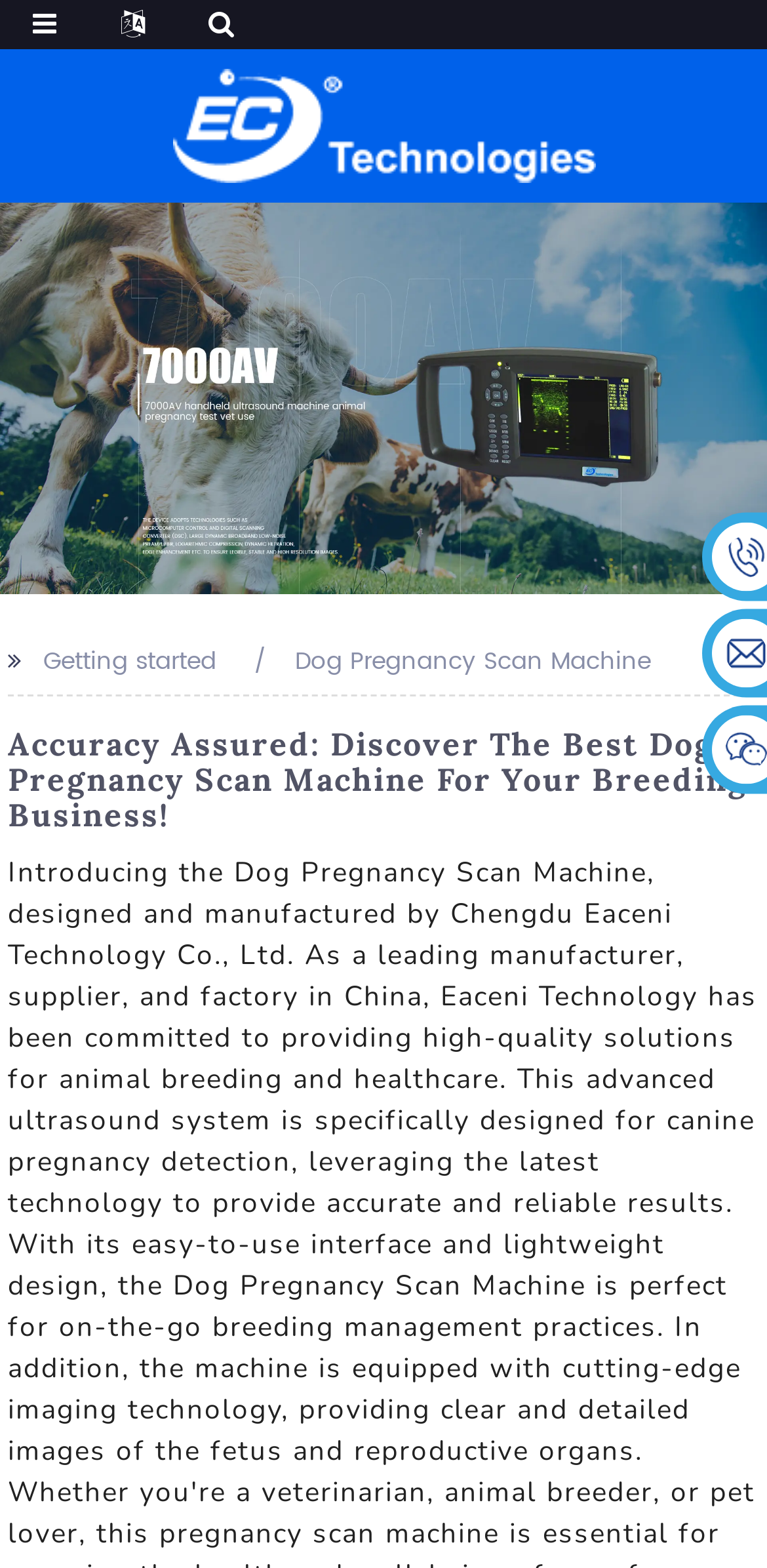Provide a one-word or short-phrase response to the question:
What is the purpose of the 'Getting started' section?

To guide users